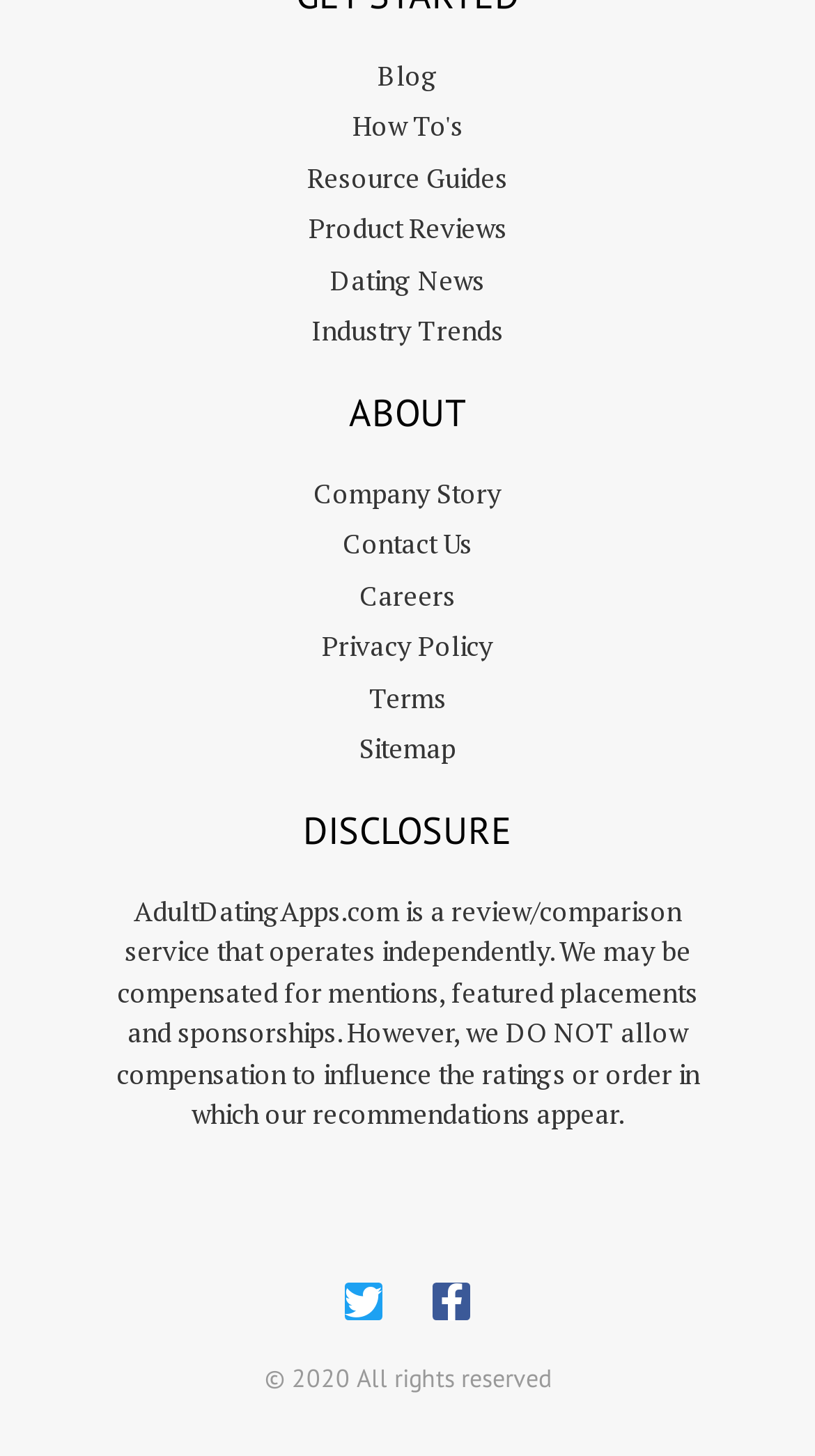Utilize the details in the image to thoroughly answer the following question: What are the types of information available under the 'ABOUT' section?

Under the 'ABOUT' heading, I found several link elements with labels such as 'Company Story', 'Contact Us', 'Careers', 'Privacy Policy', 'Terms', and 'Sitemap'. These links suggest that the 'ABOUT' section provides information about the company, its story, contact details, career opportunities, and other related topics.